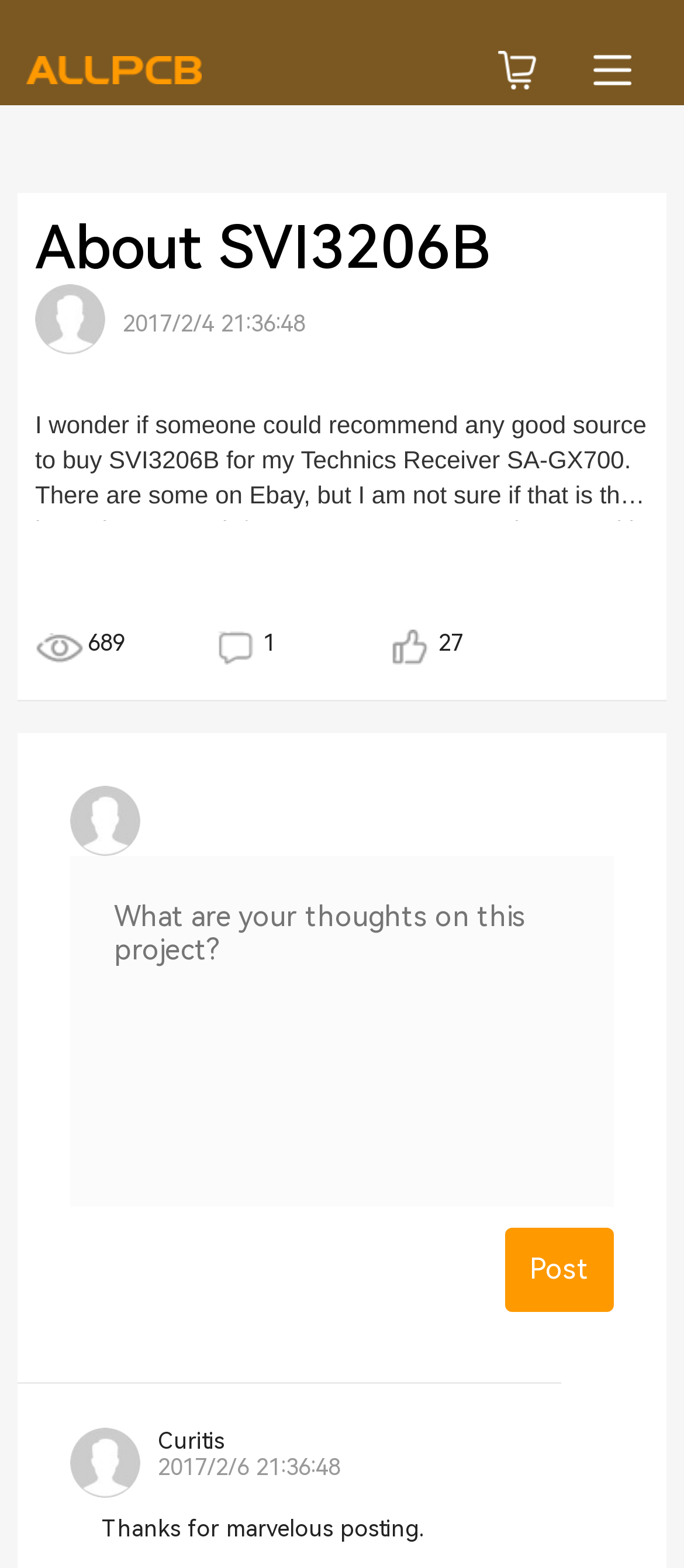Provide the bounding box coordinates for the specified HTML element described in this description: "Technology". The coordinates should be four float numbers ranging from 0 to 1, in the format [left, top, right, bottom].

None